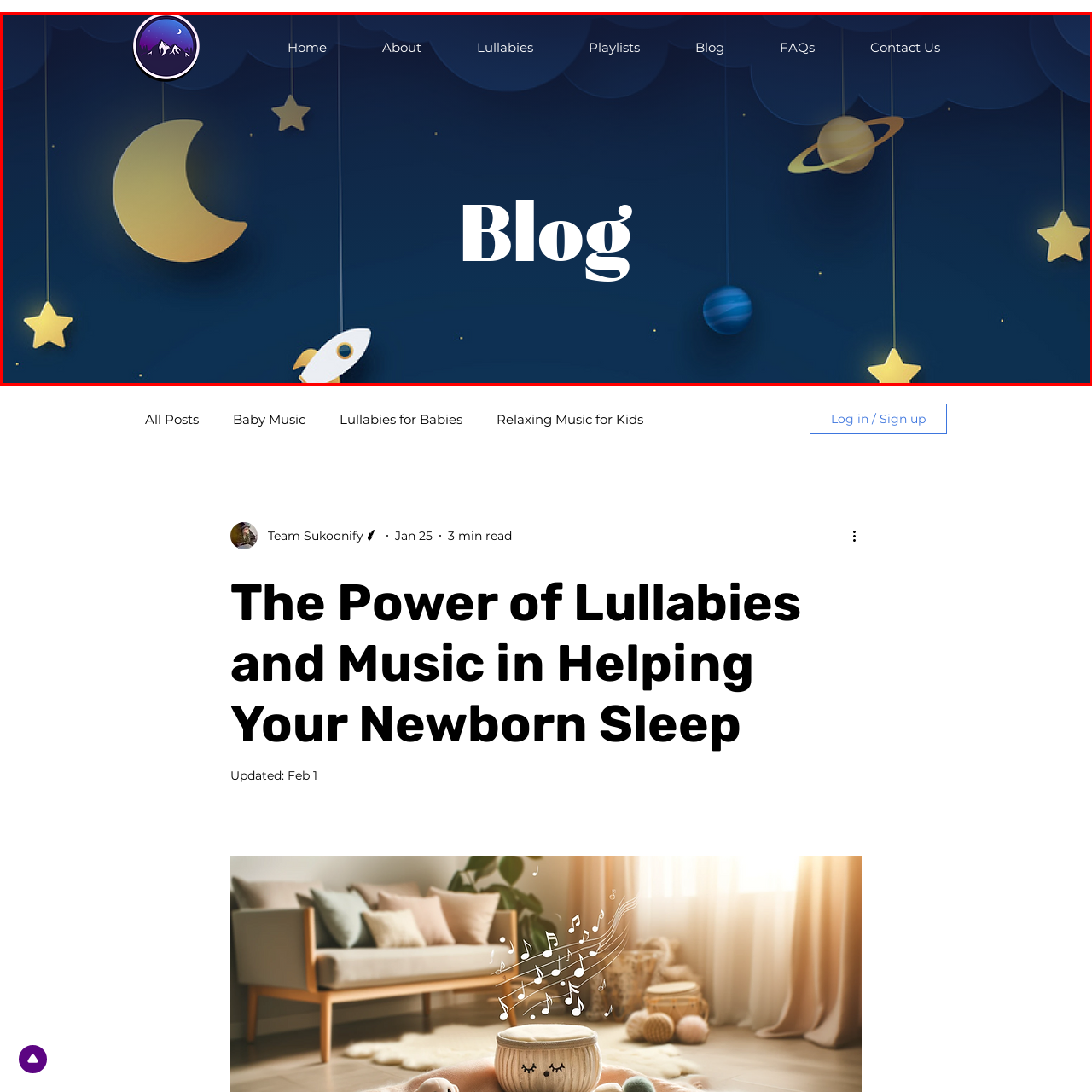Craft a comprehensive description of the image located inside the red boundary.

The image features a whimsical and colorful design intended for a blog section, prominently showcasing the word "Blog" in an inviting, large font. The backdrop consists of a deep blue night sky embellished with playful celestial motifs, including a crescent moon, stars, and planets, conveying a soothing and dreamy atmosphere that aligns with themes of relaxation and sleep. Suspended below fluffy clouds, these elements evoke a sense of tranquility and wonder, making it a fitting visual for content related to lullabies and music aimed at helping newborns sleep. The simple navigation links above suggest easy access to various sections of the site, encouraging exploration and engagement with the content.